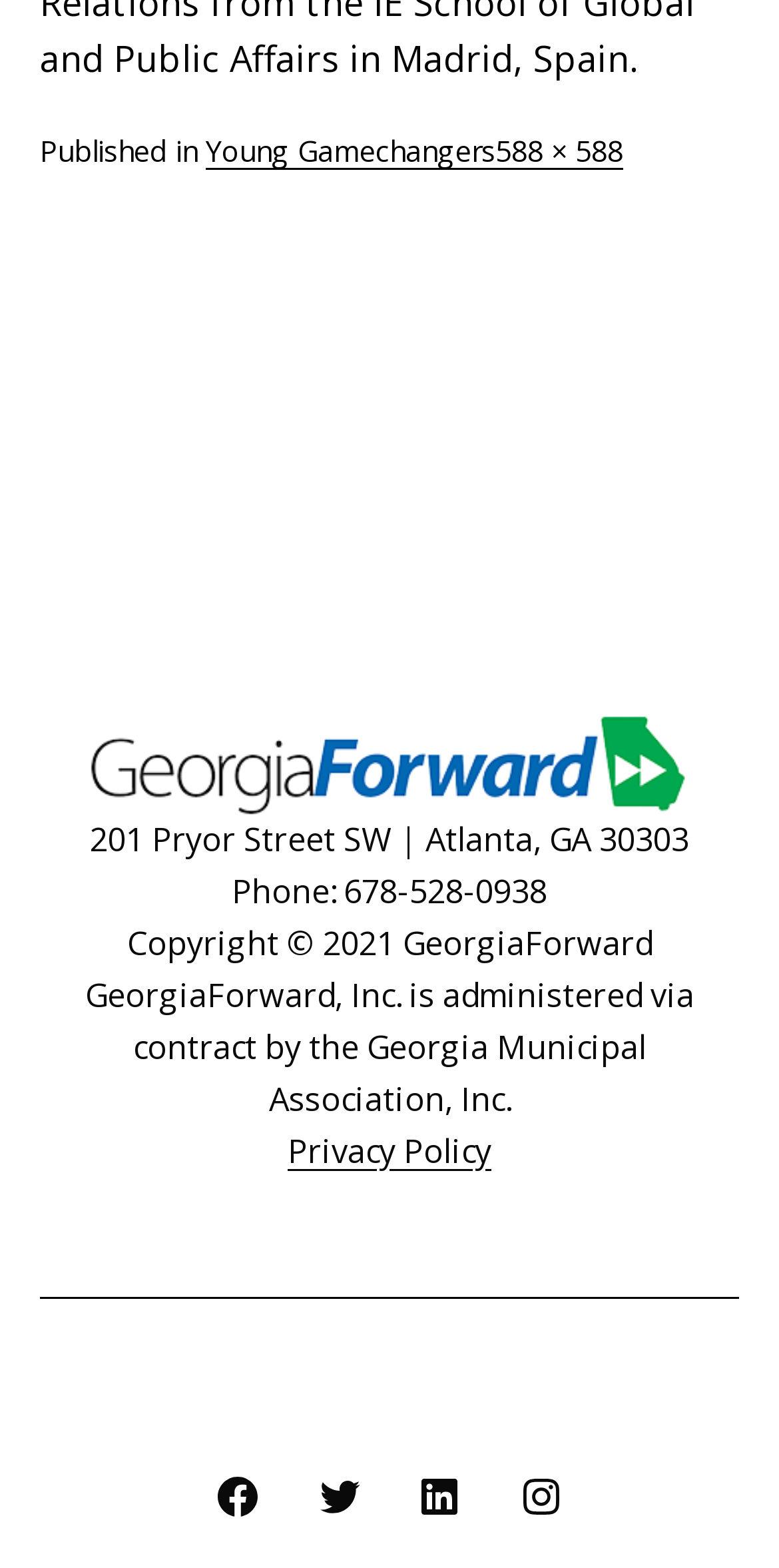Can you give a comprehensive explanation to the question given the content of the image?
What is the copyright year of GeorgiaForward?

I found the copyright year by looking at the complementary section of the webpage, where I found a static text element containing the copyright information.